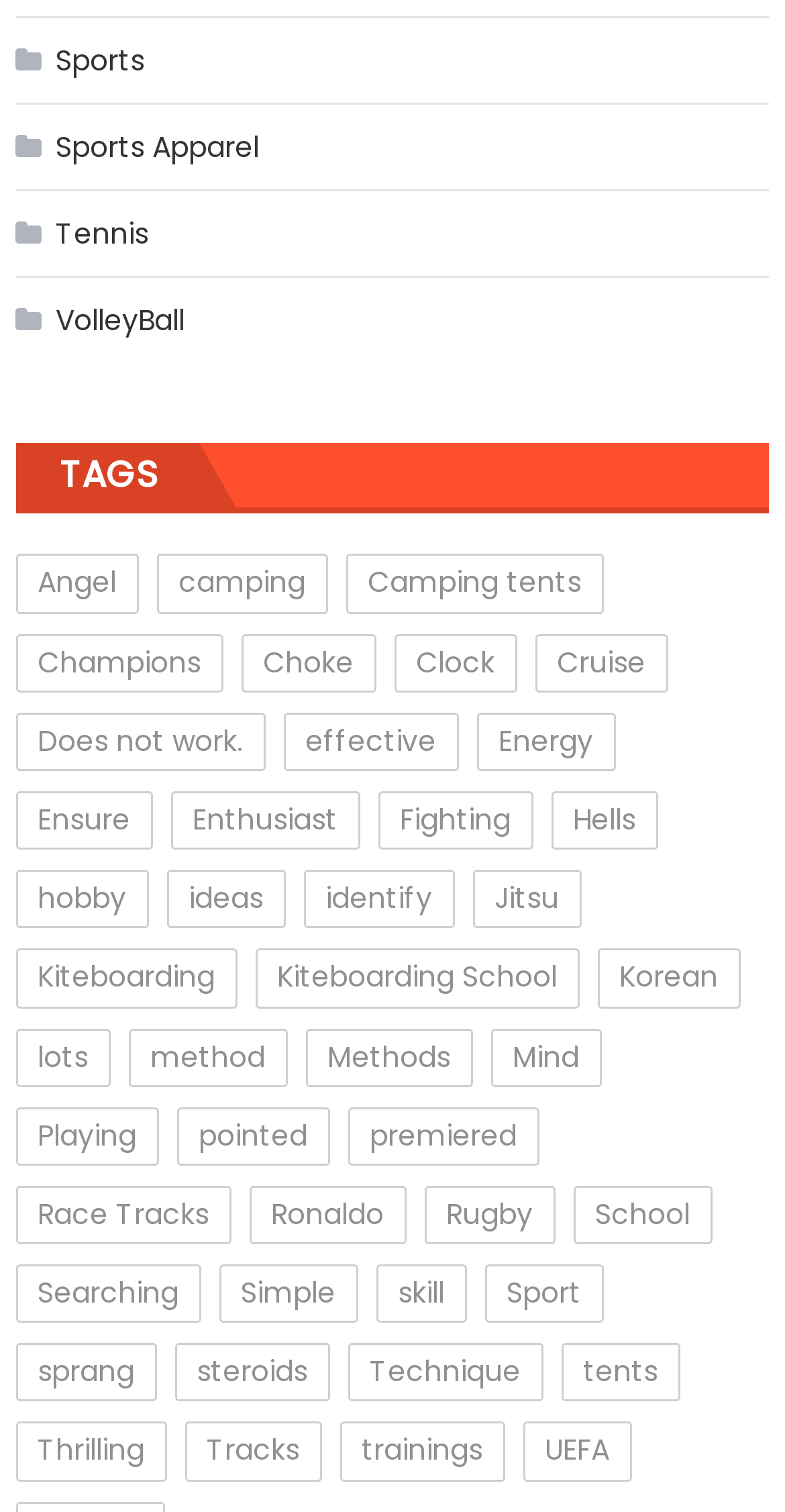Using the information shown in the image, answer the question with as much detail as possible: How many tags are related to camping?

I searched for tags related to camping and found 'camping' and 'Camping tents', so there are 2 tags related to camping.